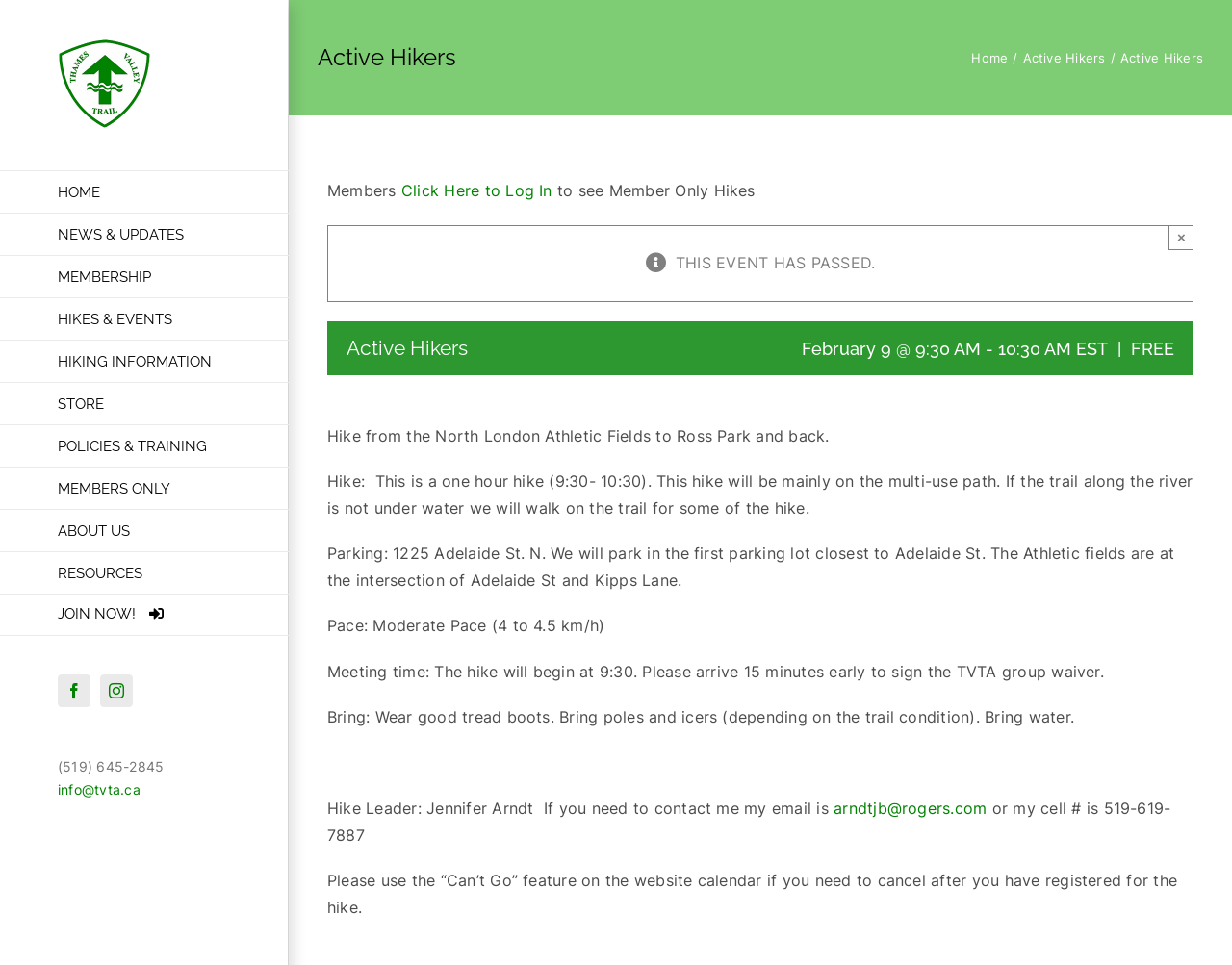Identify the bounding box coordinates of the element that should be clicked to fulfill this task: "Click the 'Facebook' link". The coordinates should be provided as four float numbers between 0 and 1, i.e., [left, top, right, bottom].

[0.047, 0.699, 0.073, 0.733]